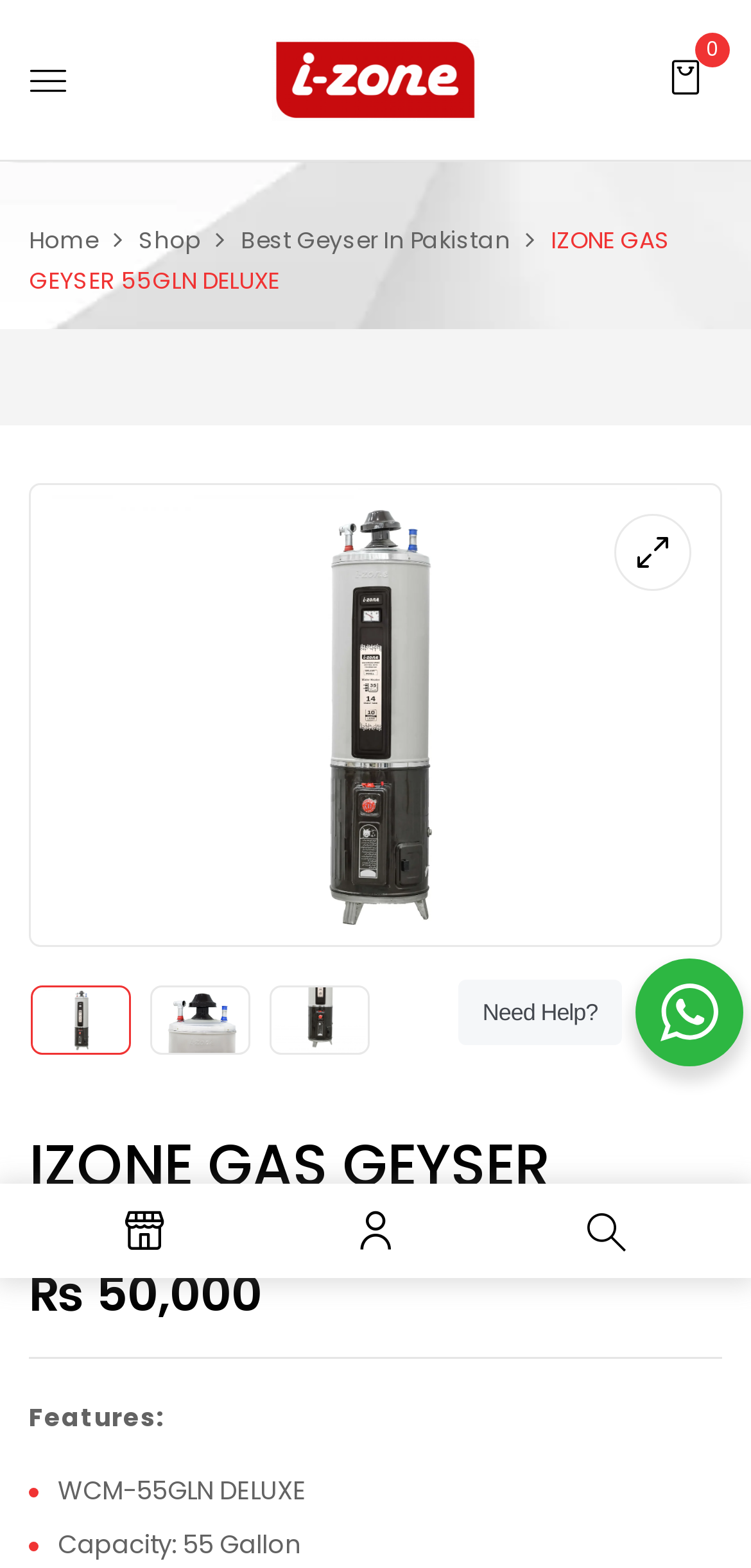Please specify the bounding box coordinates of the clickable region to carry out the following instruction: "Click the IZONE logo". The coordinates should be four float numbers between 0 and 1, in the format [left, top, right, bottom].

[0.36, 0.026, 0.64, 0.049]